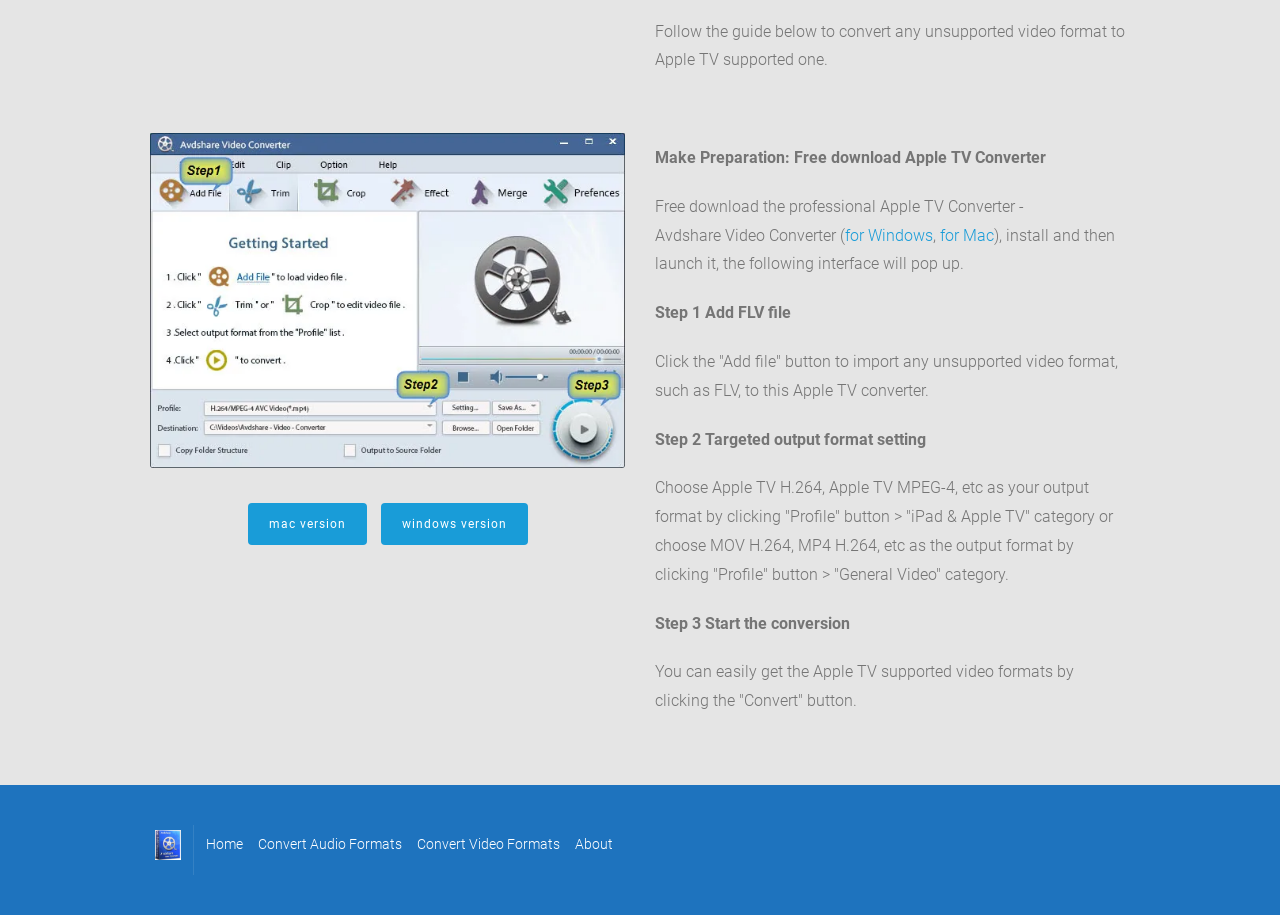What are the two versions of the Avdshare Video Converter available for download?
Please look at the screenshot and answer in one word or a short phrase.

Windows and Mac